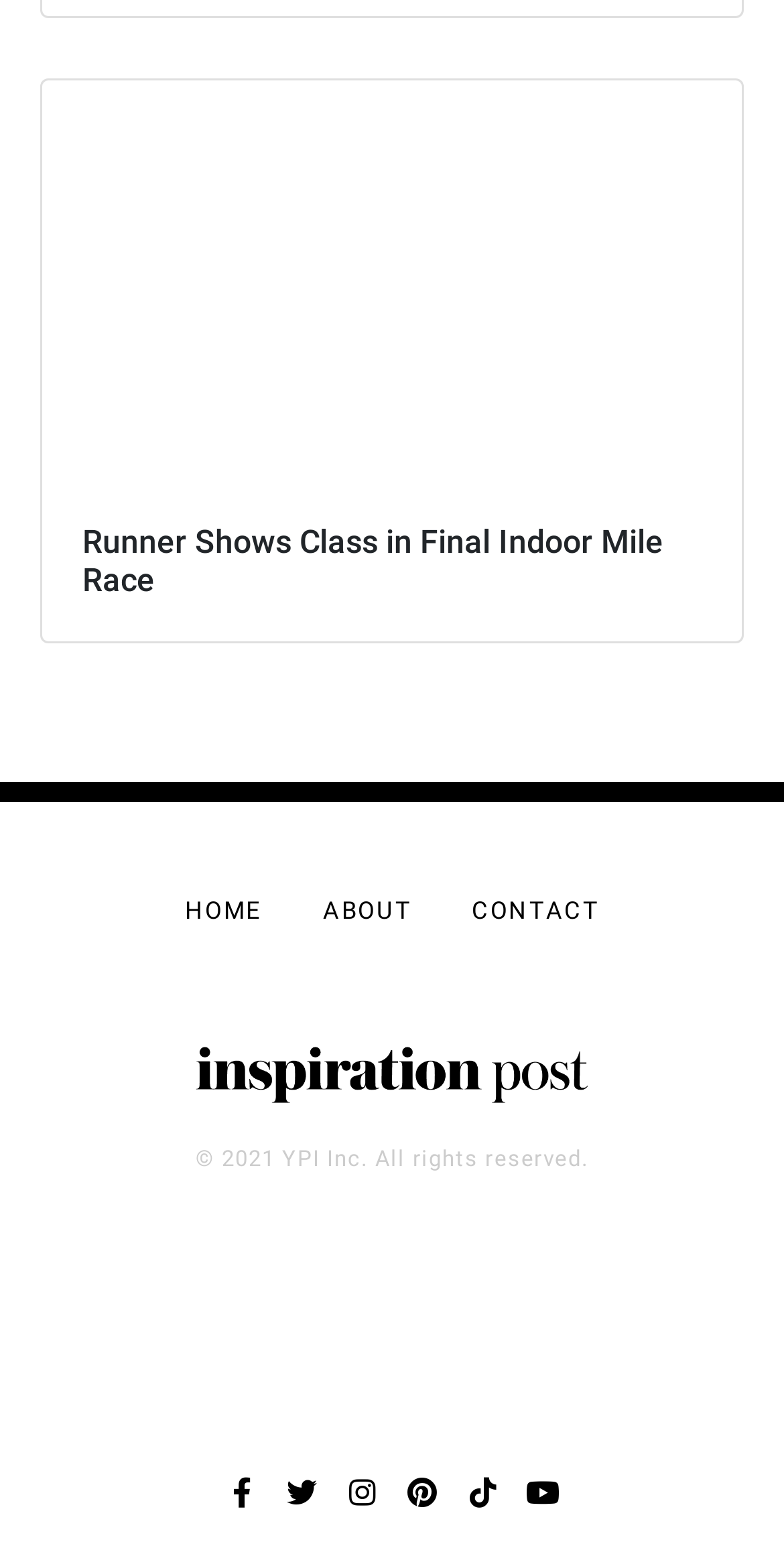Identify the bounding box coordinates for the region to click in order to carry out this instruction: "contact the website owner". Provide the coordinates using four float numbers between 0 and 1, formatted as [left, top, right, bottom].

[0.602, 0.577, 0.764, 0.6]